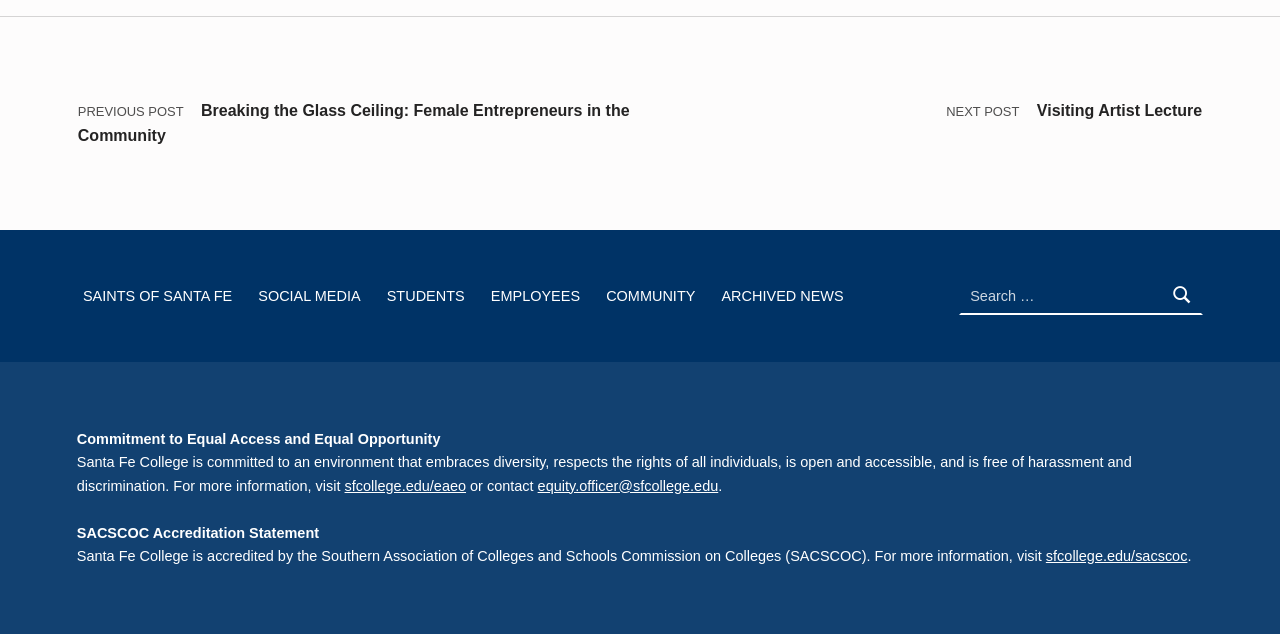From the details in the image, provide a thorough response to the question: What is the purpose of the search box?

I determined the answer by looking at the search box element with the label 'Search for:' and a button labeled 'Search', which suggests that the user can input a query to search for something on the website.